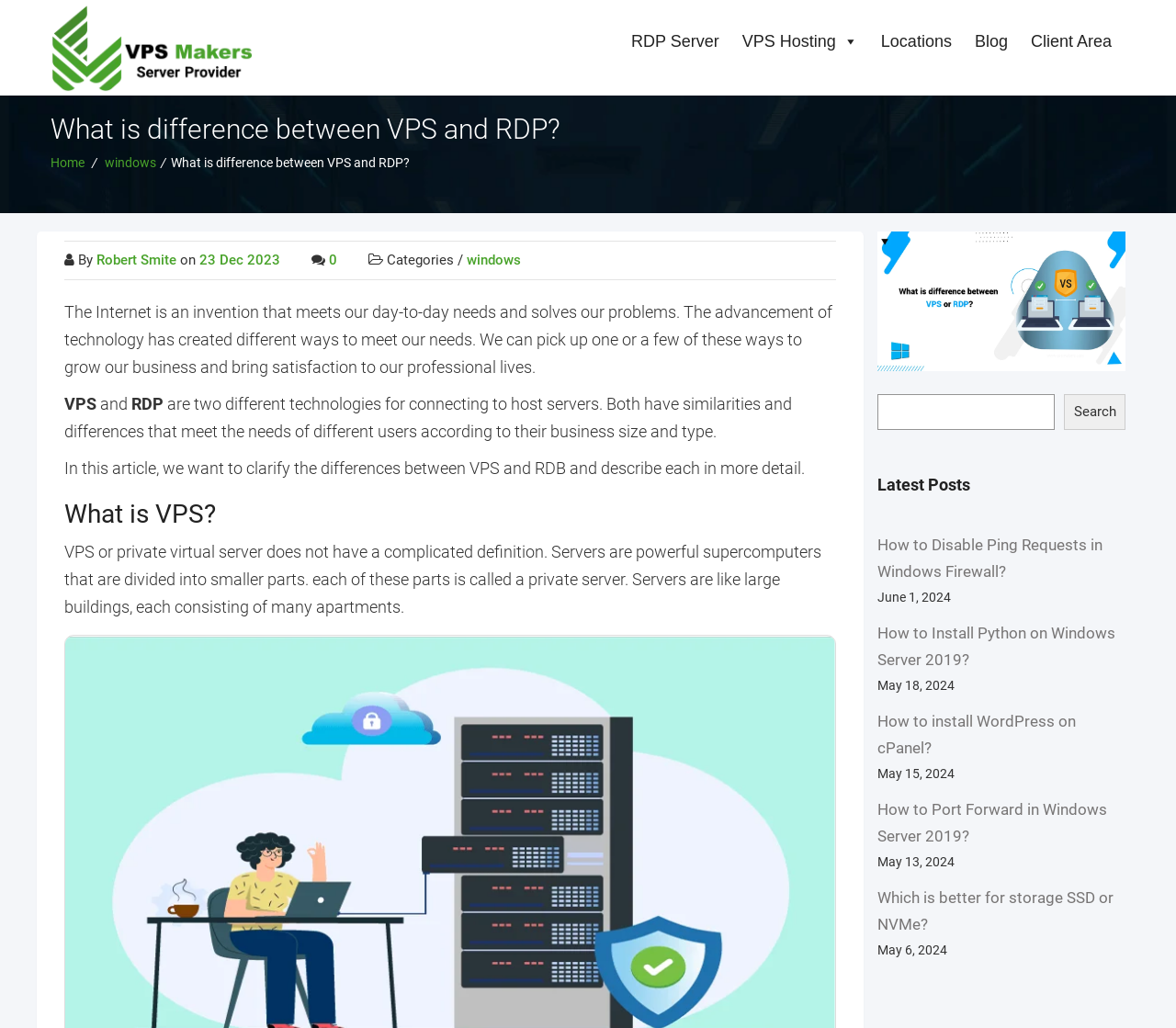Identify the bounding box coordinates for the UI element mentioned here: "23 Dec 2023". Provide the coordinates as four float values between 0 and 1, i.e., [left, top, right, bottom].

[0.17, 0.245, 0.238, 0.261]